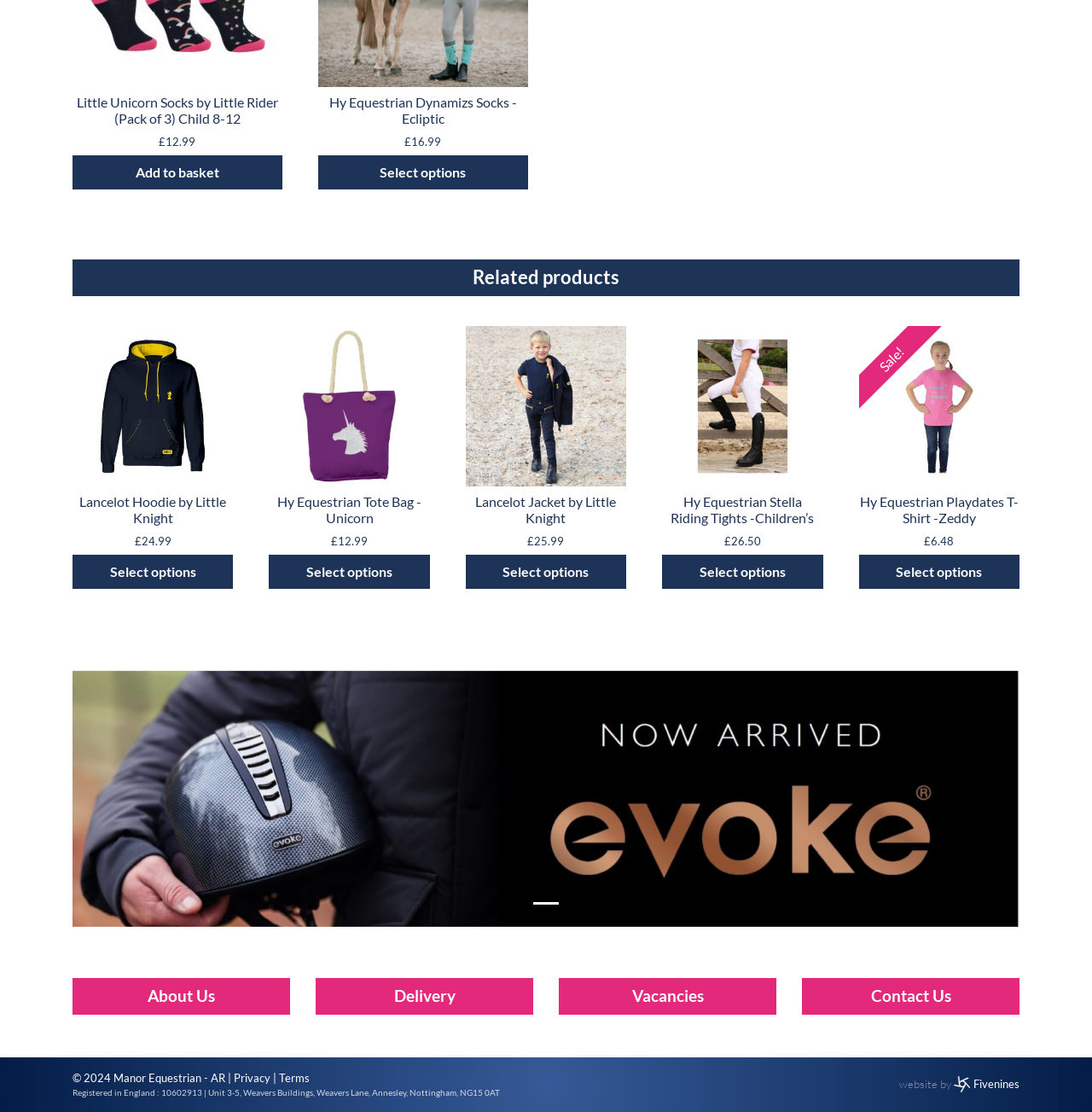Please identify the bounding box coordinates of the element's region that I should click in order to complete the following instruction: "Go to About Us page". The bounding box coordinates consist of four float numbers between 0 and 1, i.e., [left, top, right, bottom].

[0.066, 0.879, 0.266, 0.912]